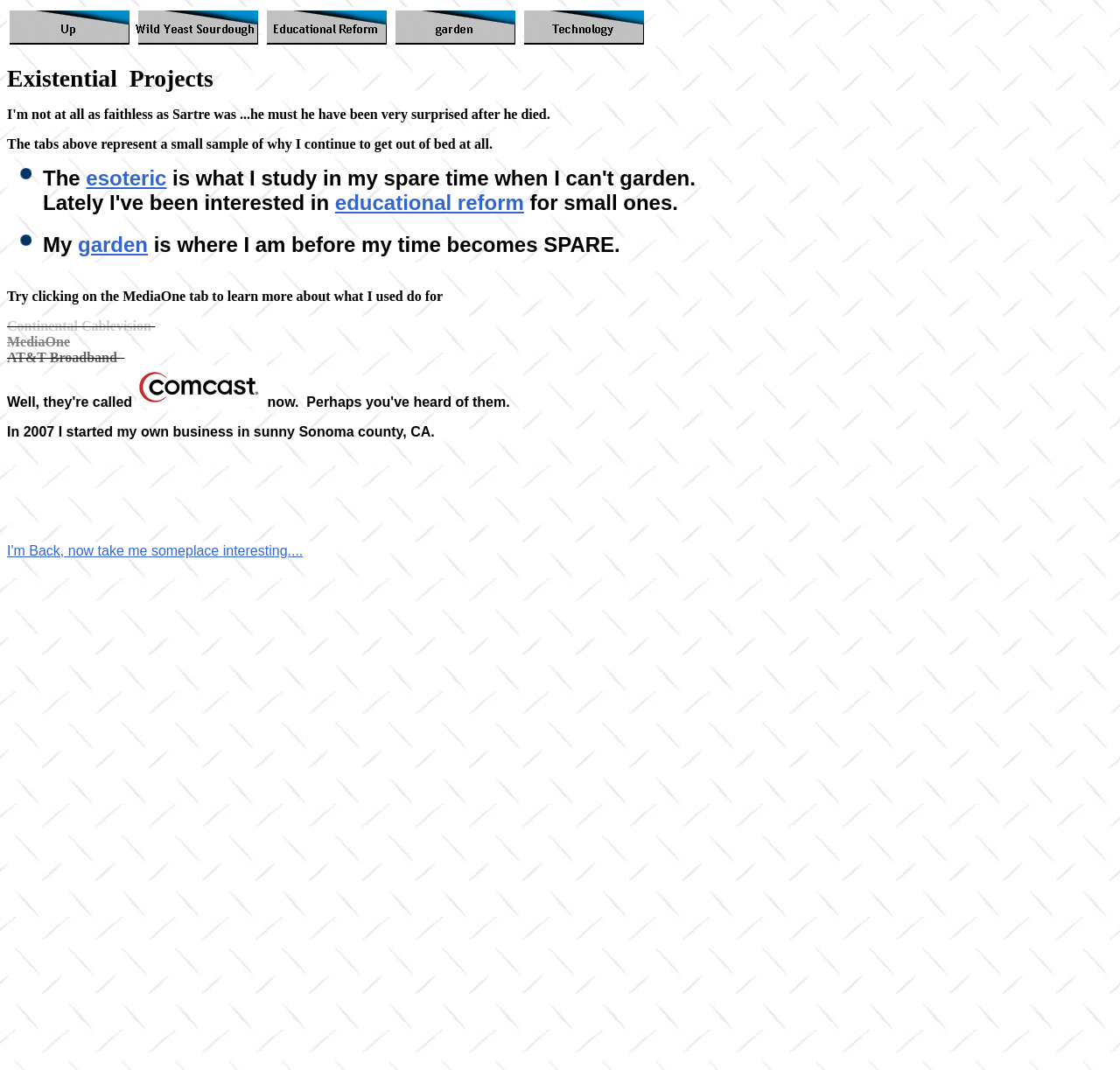Locate the bounding box coordinates of the element to click to perform the following action: 'Explore the 'Wild Yeast Sourdough Bread from' project'. The coordinates should be given as four float values between 0 and 1, in the form of [left, top, right, bottom].

[0.121, 0.007, 0.23, 0.032]